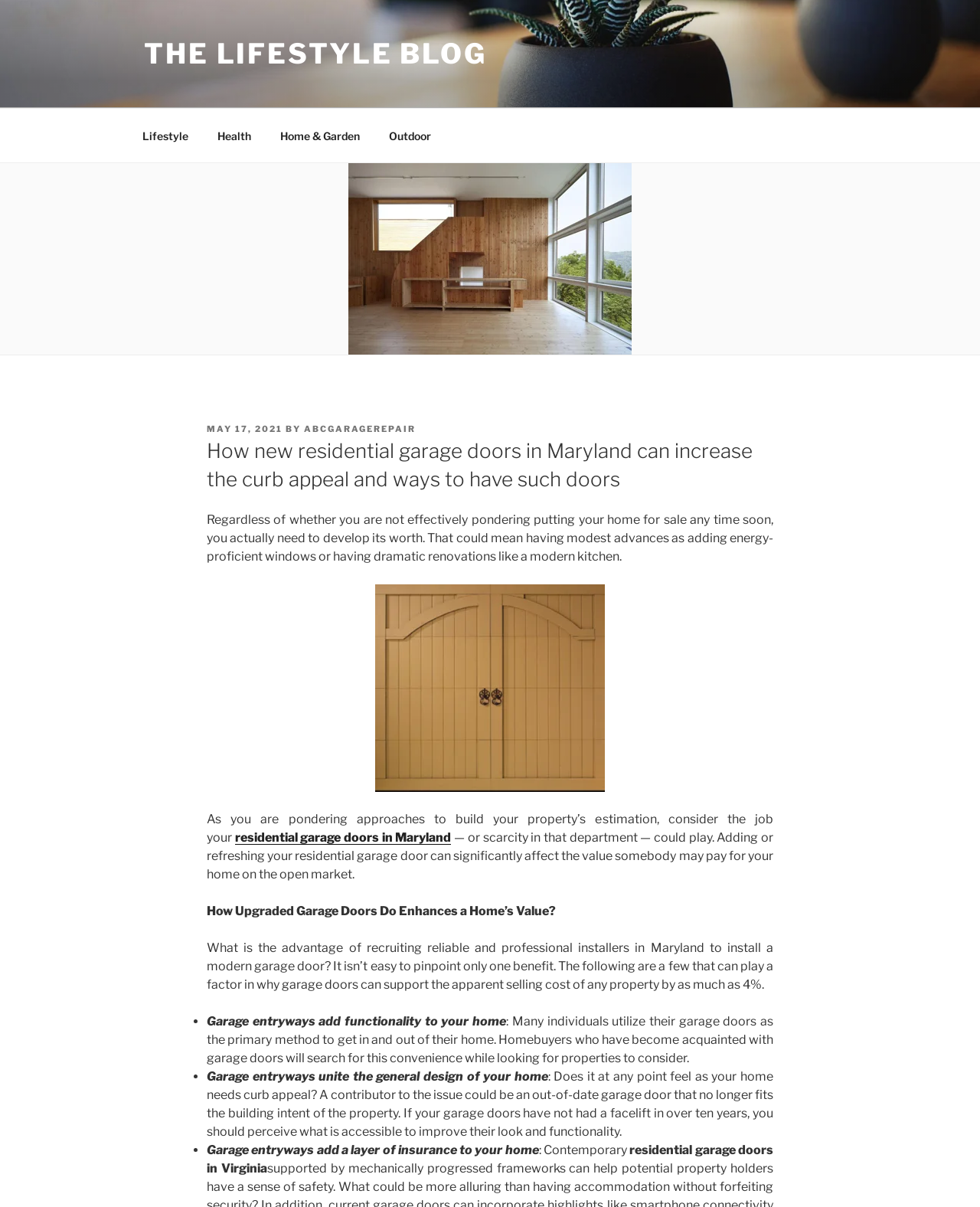What is one way to improve the curb appeal of a home?
Please use the image to provide a one-word or short phrase answer.

Upgrading garage doors